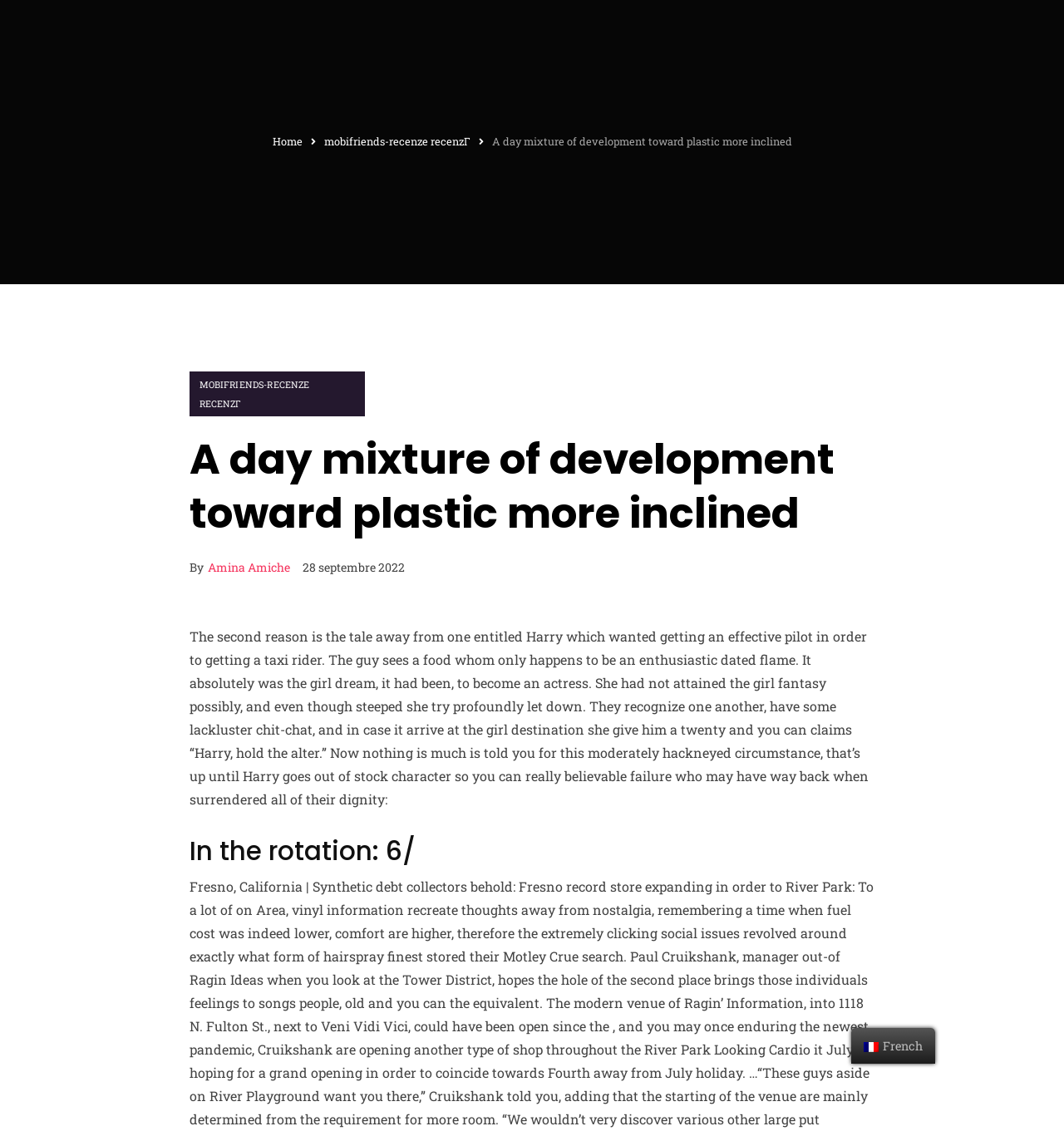Respond to the question below with a single word or phrase:
How many articles are listed on the page?

2